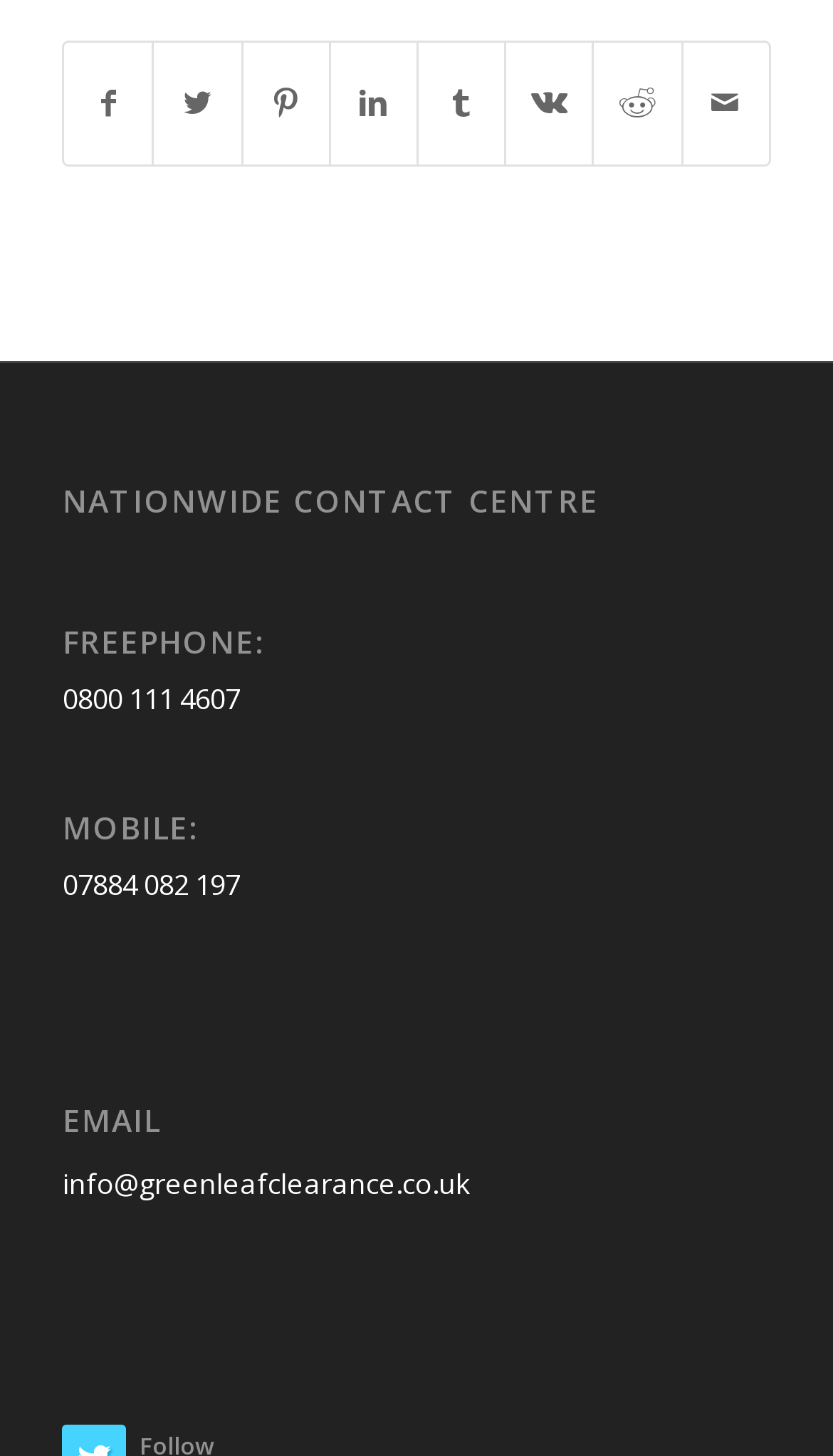Refer to the image and provide an in-depth answer to the question:
How many contact methods are provided?

I counted the number of contact methods provided, which are 'FREEPHONE', 'MOBILE', 'EMAIL', and 'Share by Mail'. There are 4 contact methods in total.